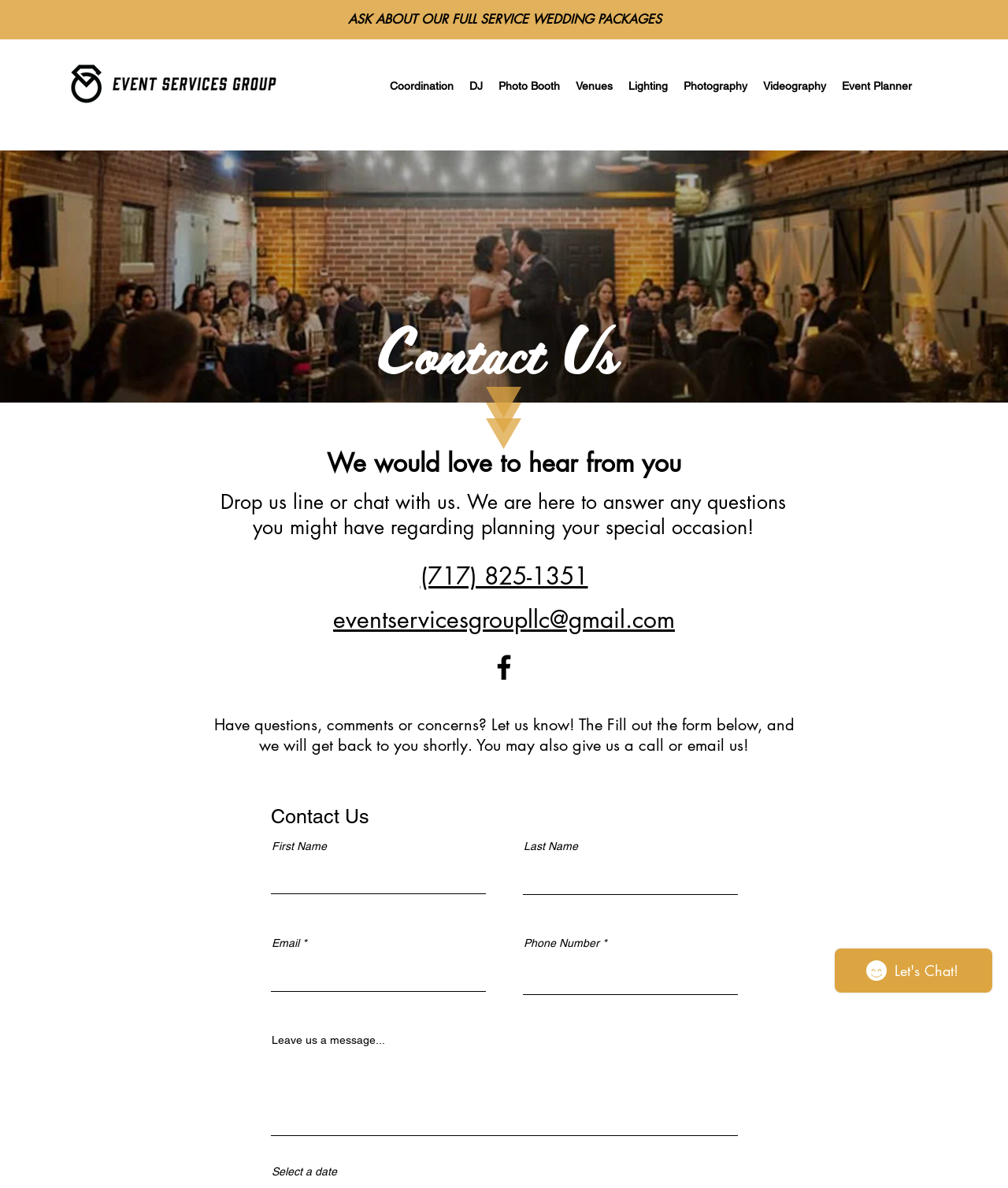Find the bounding box coordinates for the area that must be clicked to perform this action: "Enter your email in the 'Email' field".

[0.269, 0.808, 0.482, 0.835]